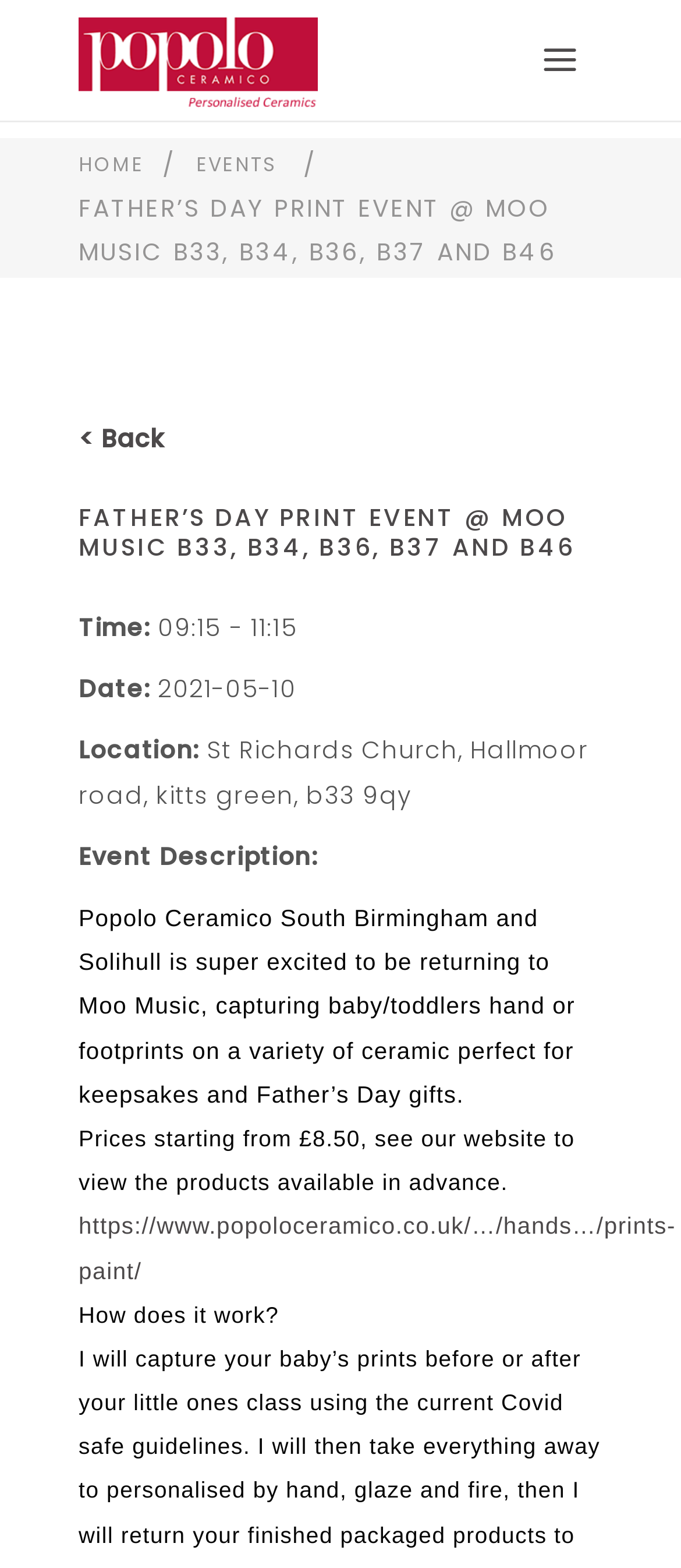Provide a one-word or short-phrase answer to the question:
What time does the event start?

09:15